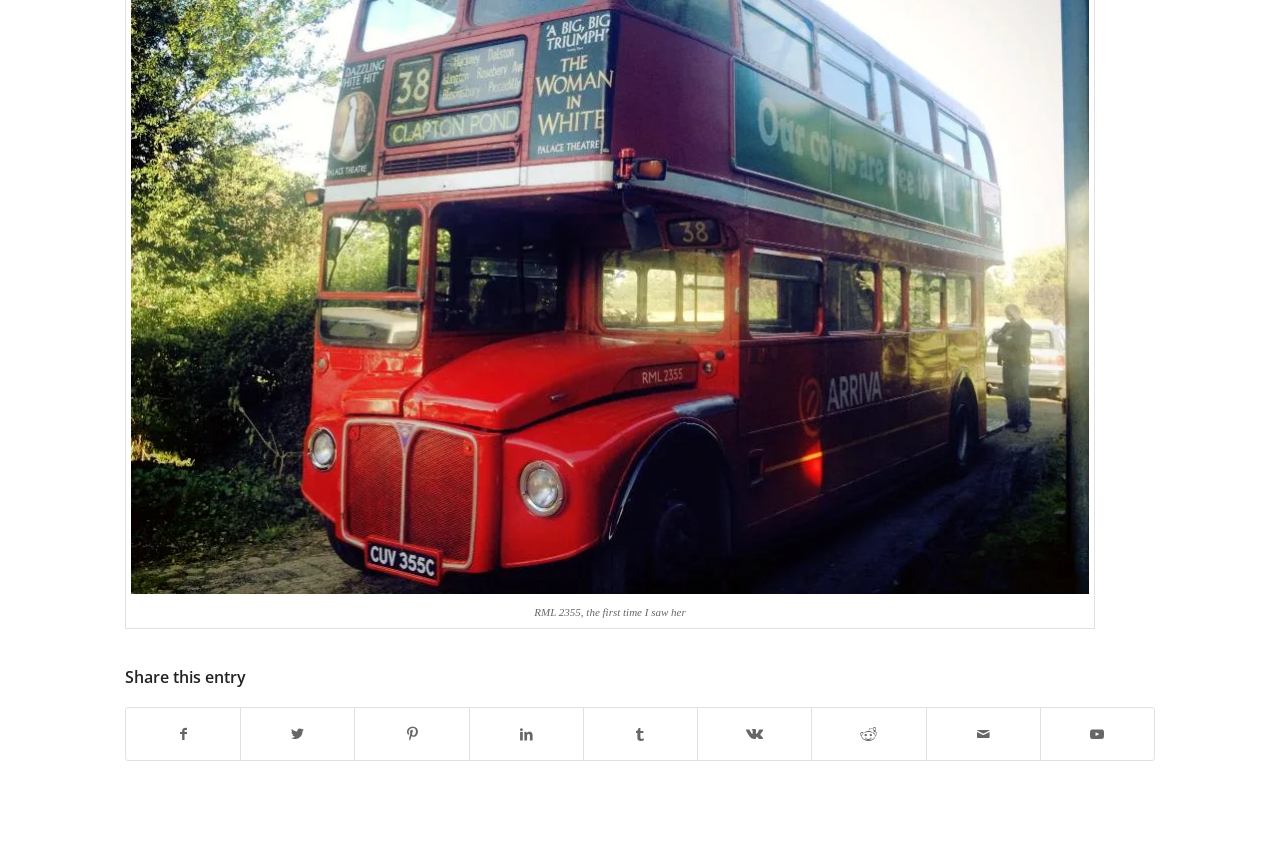Please determine the bounding box coordinates of the element's region to click for the following instruction: "Share this entry on Tumblr".

[0.456, 0.821, 0.545, 0.882]